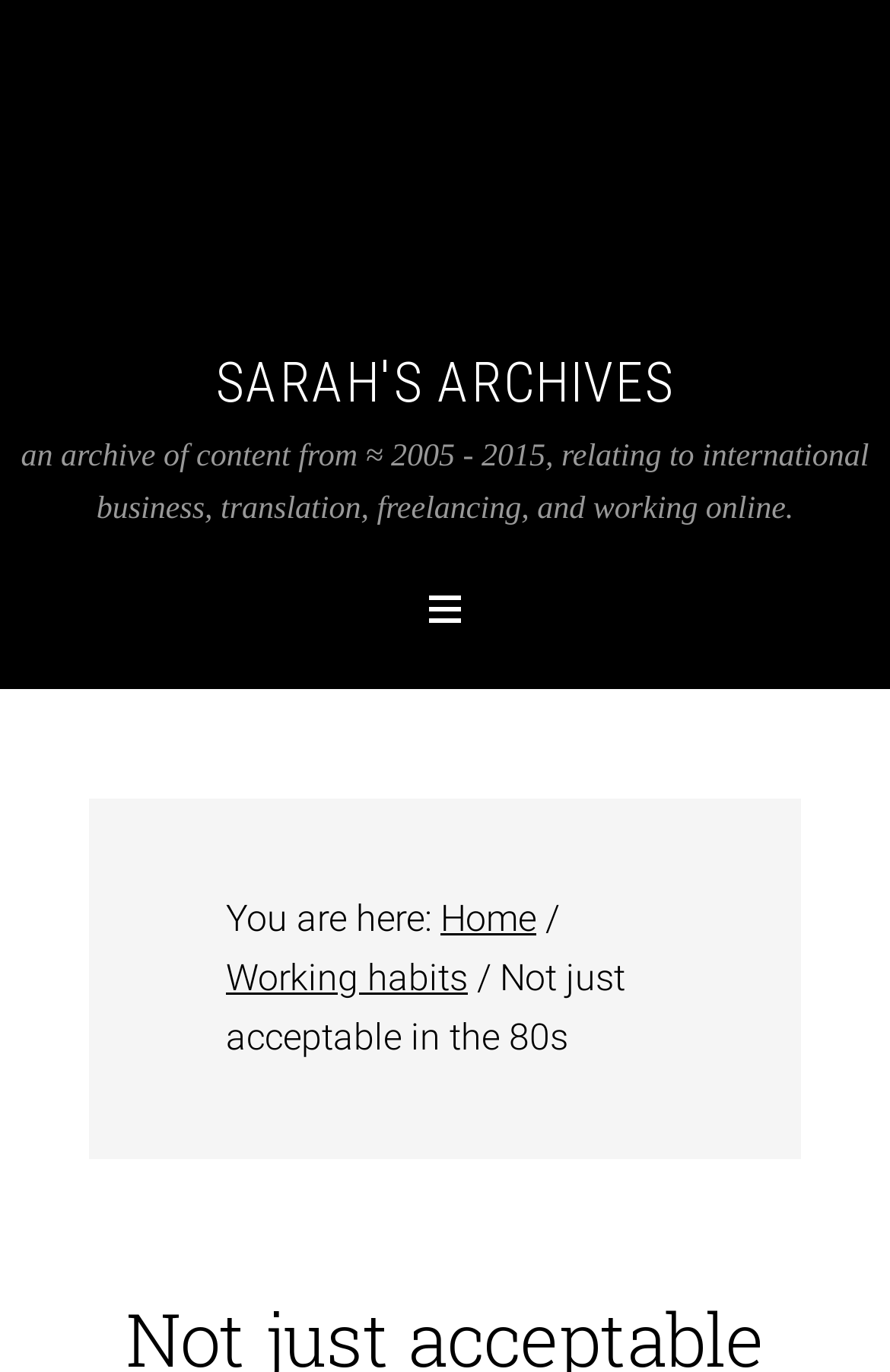Locate the UI element that matches the description Working habits in the webpage screenshot. Return the bounding box coordinates in the format (top-left x, top-left y, bottom-right x, bottom-right y), with values ranging from 0 to 1.

[0.254, 0.696, 0.526, 0.728]